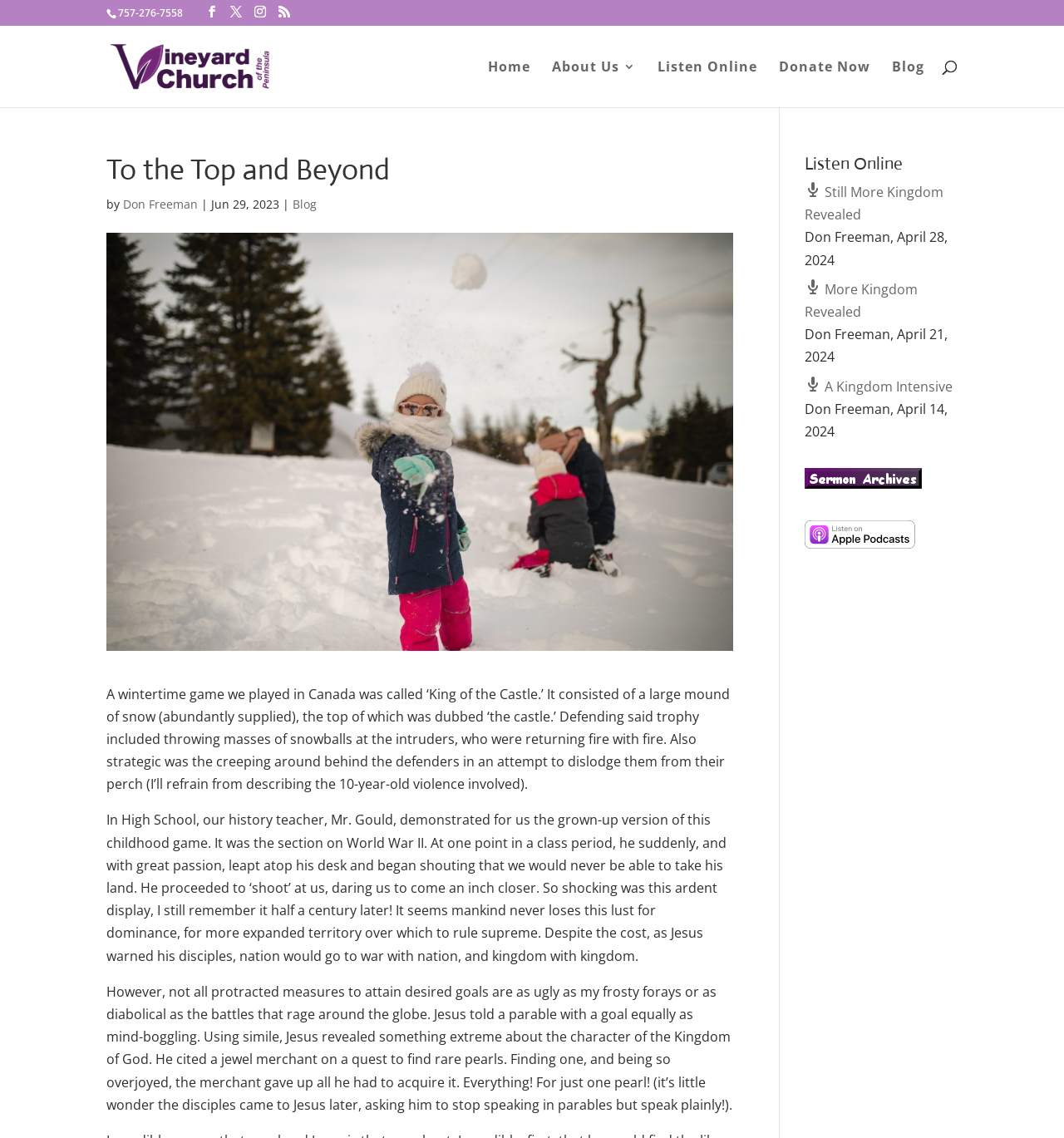How many links are there in the 'Listen Online' section?
Please use the image to provide a one-word or short phrase answer.

4